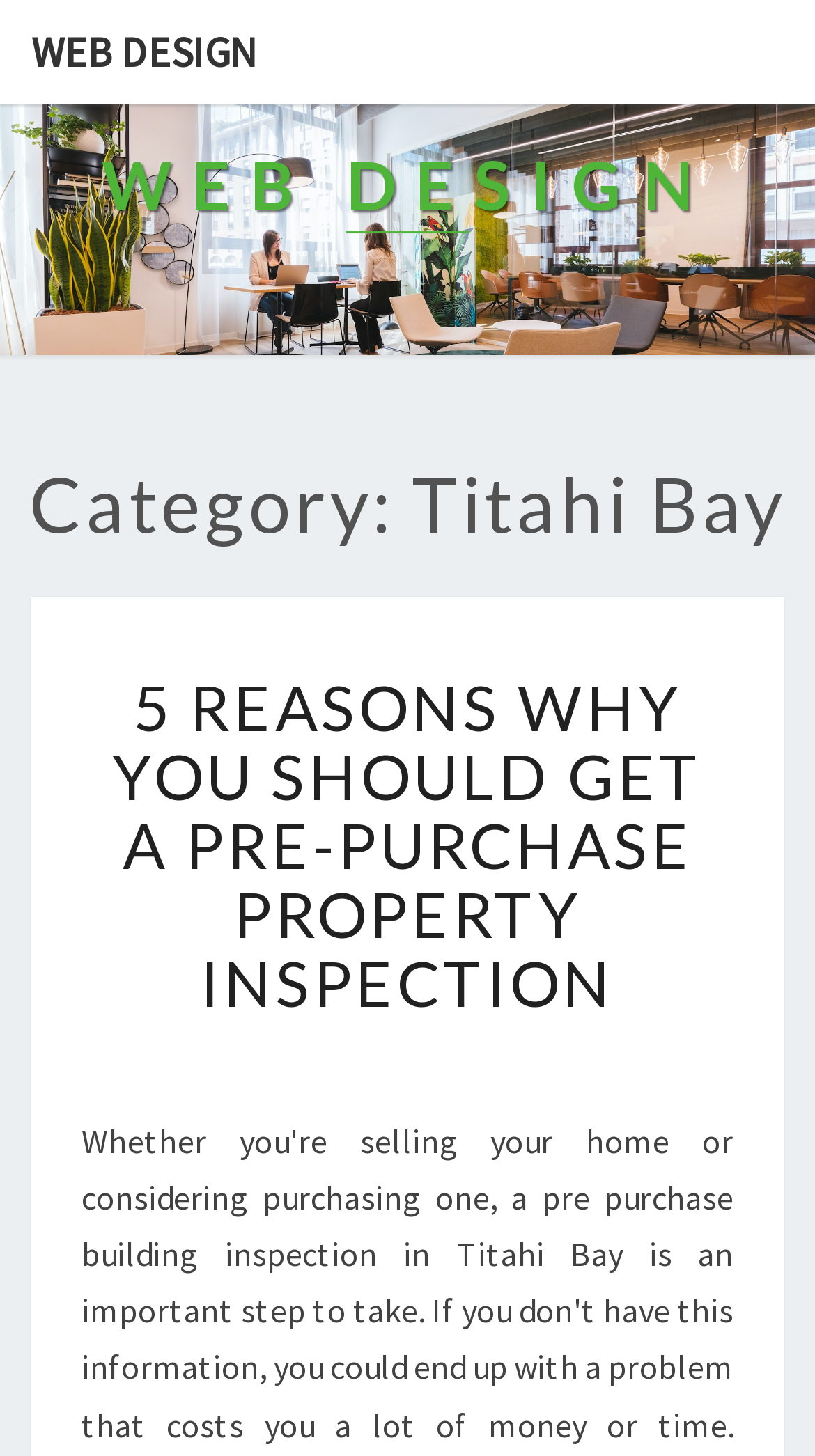Identify the title of the webpage and provide its text content.

Category: Titahi Bay